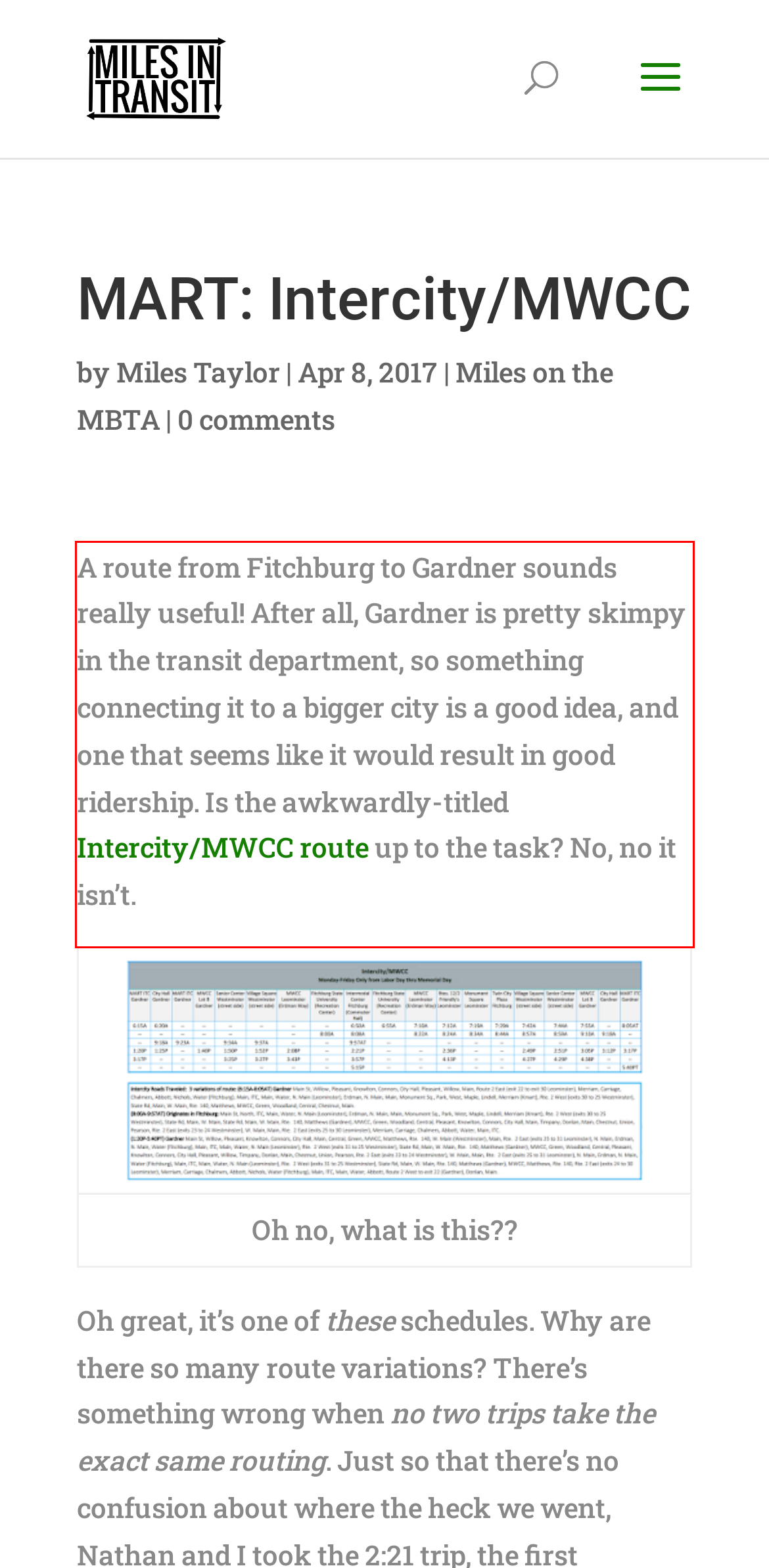Please examine the webpage screenshot and extract the text within the red bounding box using OCR.

A route from Fitchburg to Gardner sounds really useful! After all, Gardner is pretty skimpy in the transit department, so something connecting it to a bigger city is a good idea, and one that seems like it would result in good ridership. Is the awkwardly-titled Intercity/MWCC route up to the task? No, no it isn’t.